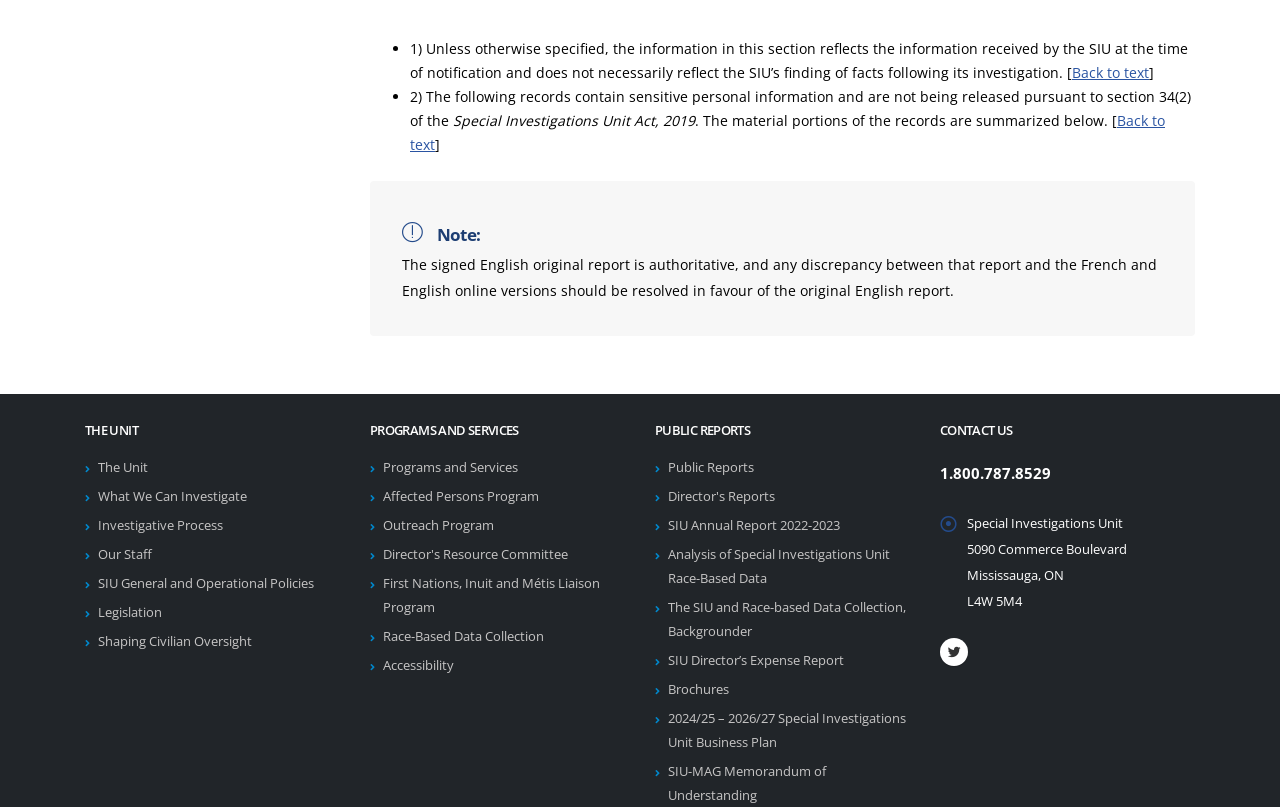Can you specify the bounding box coordinates of the area that needs to be clicked to fulfill the following instruction: "Click on 'SIU General and Operational Policies'"?

[0.077, 0.713, 0.245, 0.734]